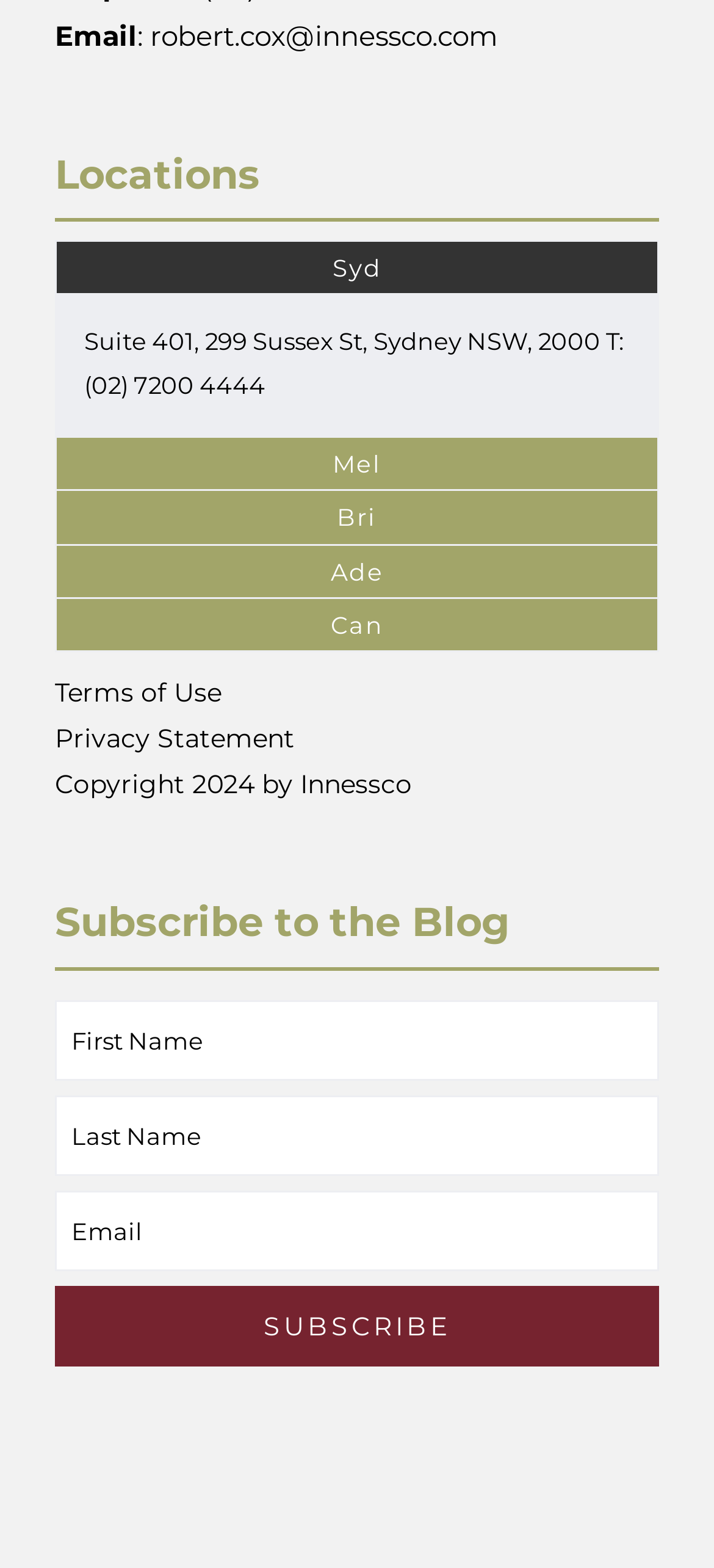What is the email address of Robert Cox?
Based on the visual information, provide a detailed and comprehensive answer.

The email address of Robert Cox can be found at the top of the webpage, where it is displayed as a link next to the label 'Email'.